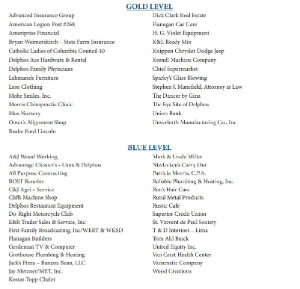Describe all the important aspects and features visible in the image.

This image features a list showcasing the sponsors or patrons participating in an event, categorized under "Gold Level" and "Blue Level." The "Gold Level" section includes various entities such as Advanced Insurance Group, Amperes Financial, and others, highlighting their contributions. In the "Blue Level" category, sponsors like AK Wood Working and Network Services C.P.A. are recognized. The layout suggests a formal recognition of these organizations' support, emphasizing their importance to the event's success. The formatting appears organized, with each sponsor listed clearly for easy readability.